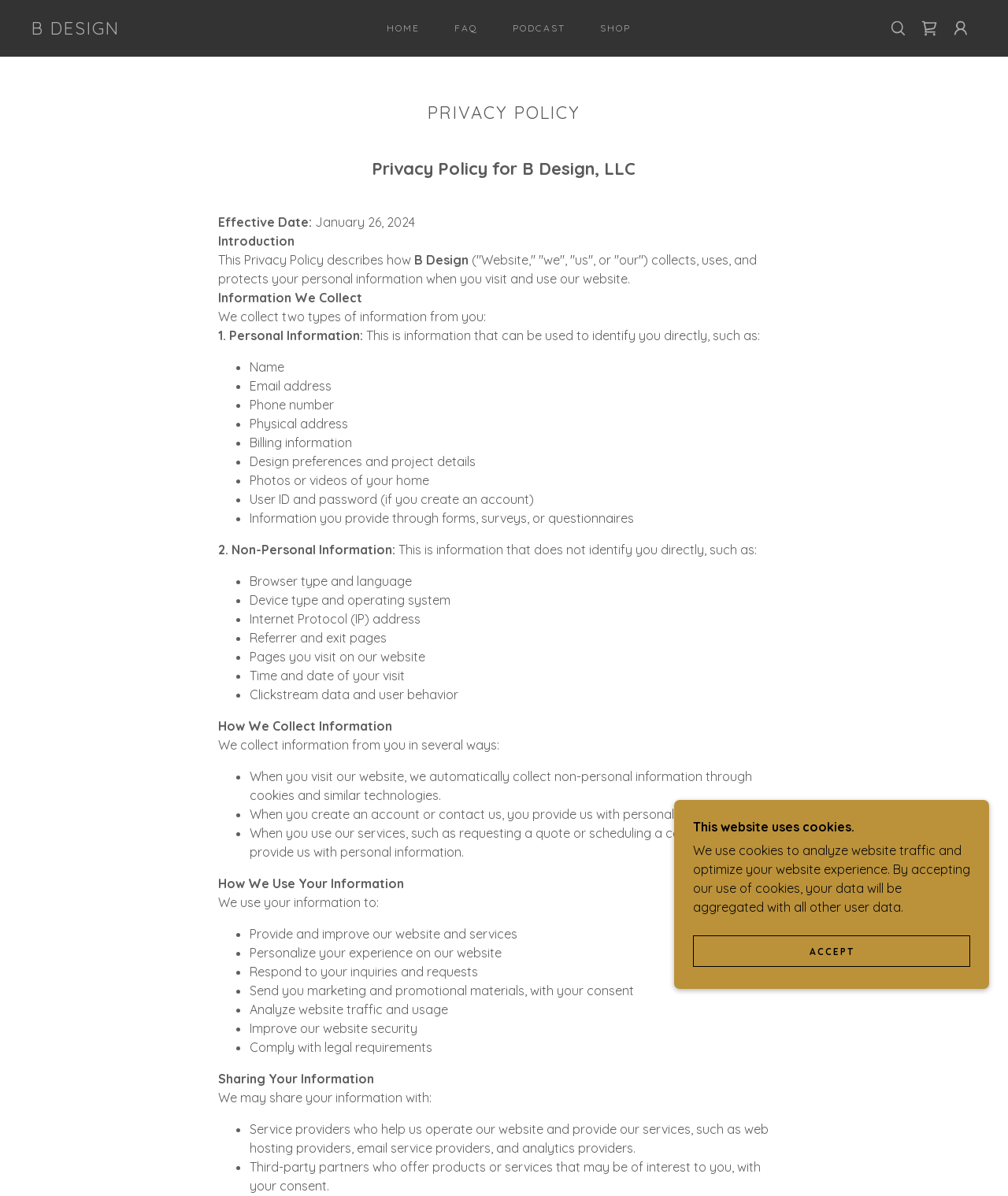Please identify the bounding box coordinates of the area I need to click to accomplish the following instruction: "Click on the PRIVACY POLICY heading".

[0.066, 0.084, 0.934, 0.105]